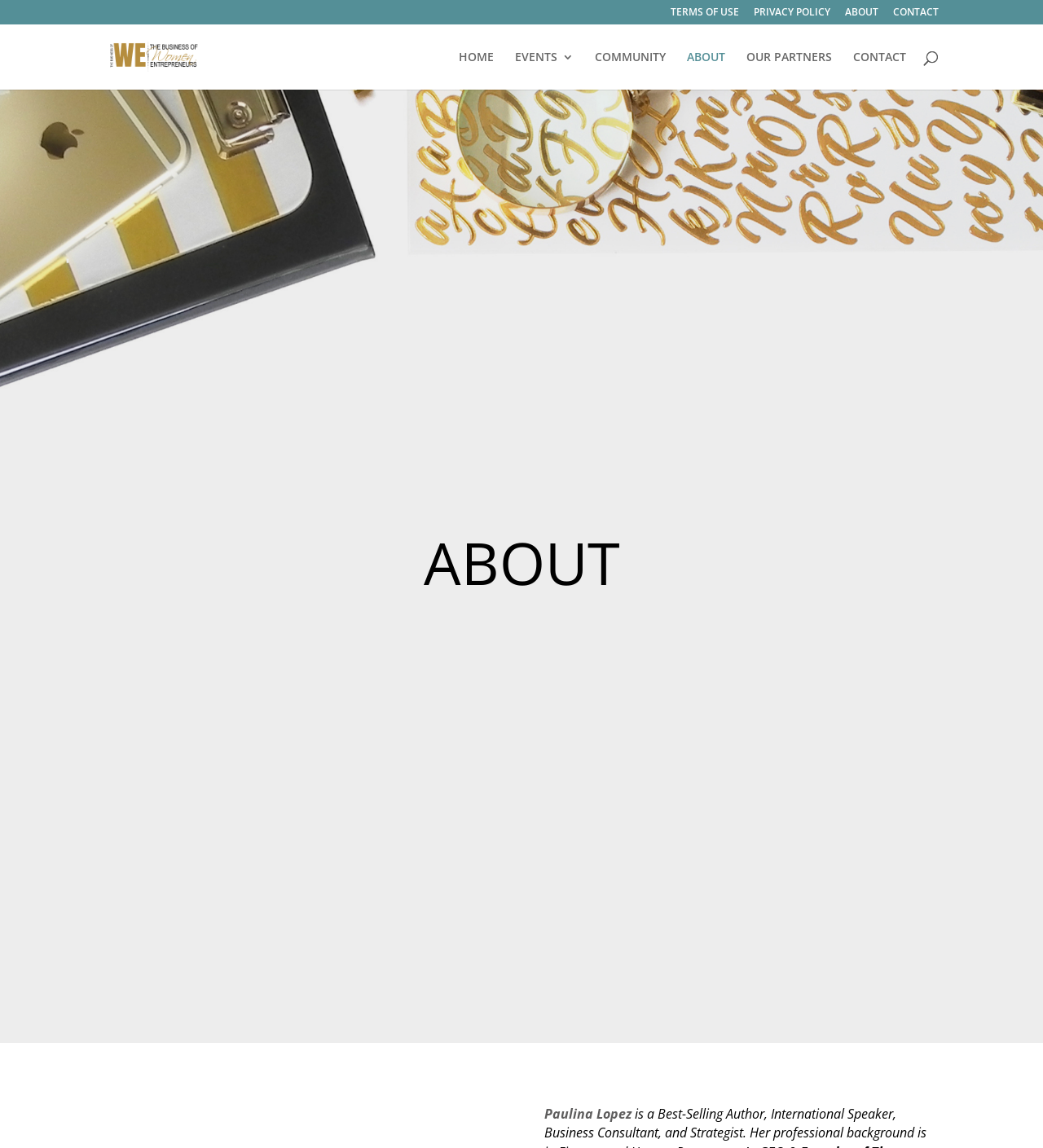Give a concise answer of one word or phrase to the question: 
Who is mentioned in the ABOUT section?

Paulina Lopez